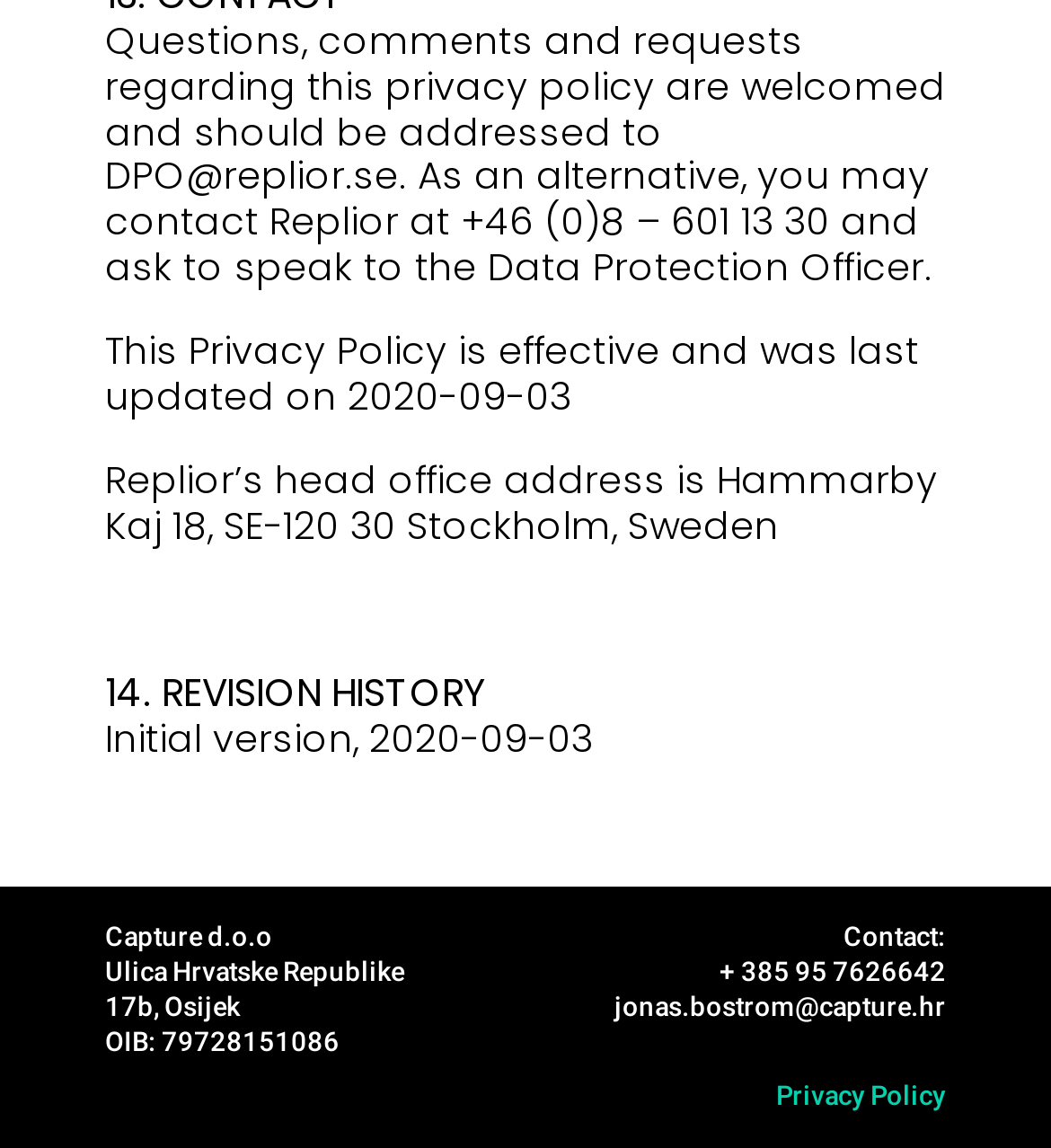What is the address of Replior's head office? Please answer the question using a single word or phrase based on the image.

Hammarby Kaj 18, SE-120 30 Stockholm, Sweden